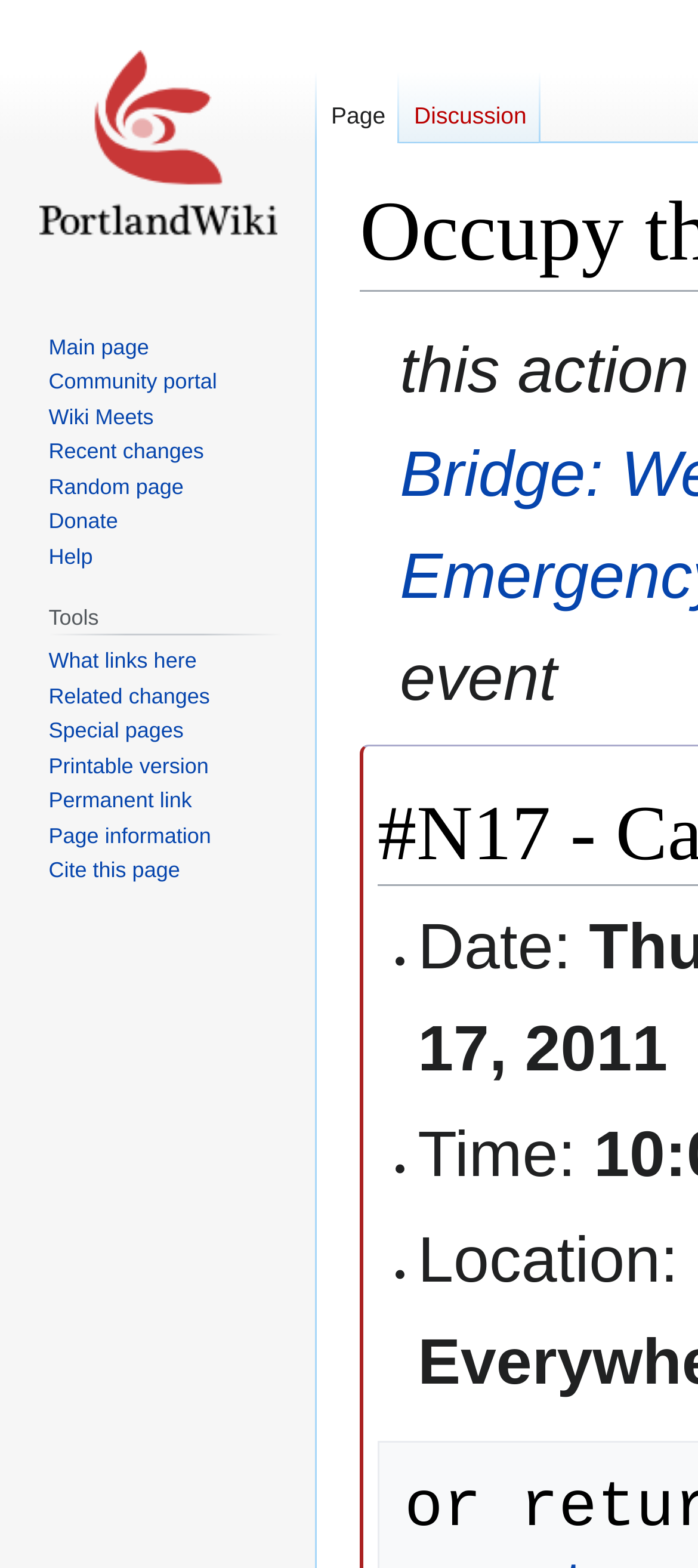Generate a thorough description of the webpage.

The webpage is about "Occupy the Banks" on PortlandWiki. At the top, there are two links, "Jump to navigation" and "Jump to search", positioned side by side. Below them, there is a section with three list markers, each accompanied by a static text: "Date:", "Time:", and "Location:". 

On the left side, there are three navigation menus: "Namespaces", "Navigation", and "Tools". The "Namespaces" menu has two links: "Page" and "Discussion". The "Navigation" menu has six links: "Main page", "Community portal", "Wiki Meets", "Recent changes", "Random page", and "Donate". The "Tools" menu has seven links: "What links here", "Related changes", "Special pages", "Printable version", "Permanent link", "Page information", and "Cite this page". 

At the top-left corner, there is a link "Visit the main page".